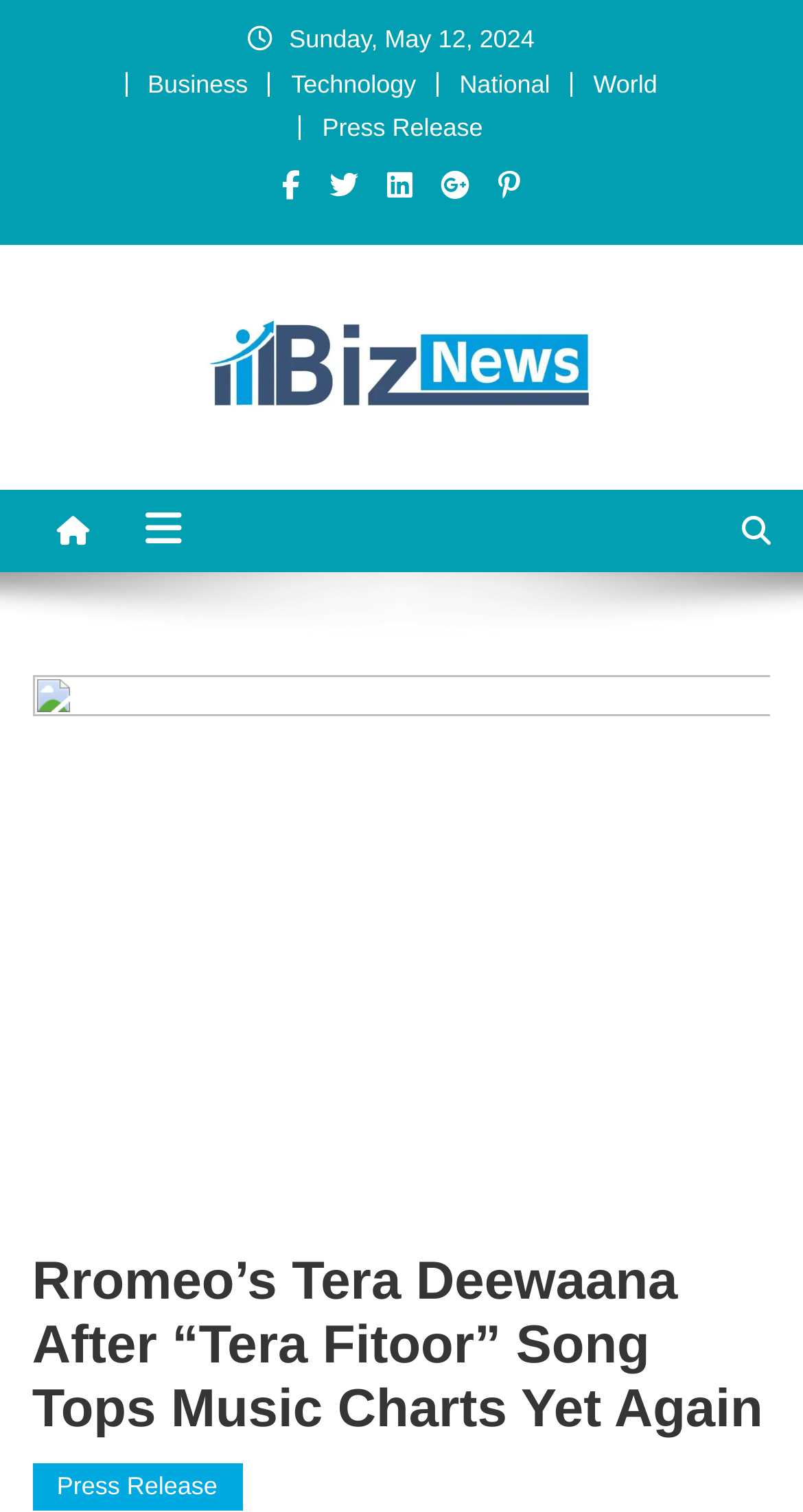Find the bounding box of the element with the following description: "Press Release". The coordinates must be four float numbers between 0 and 1, formatted as [left, top, right, bottom].

[0.401, 0.075, 0.601, 0.094]